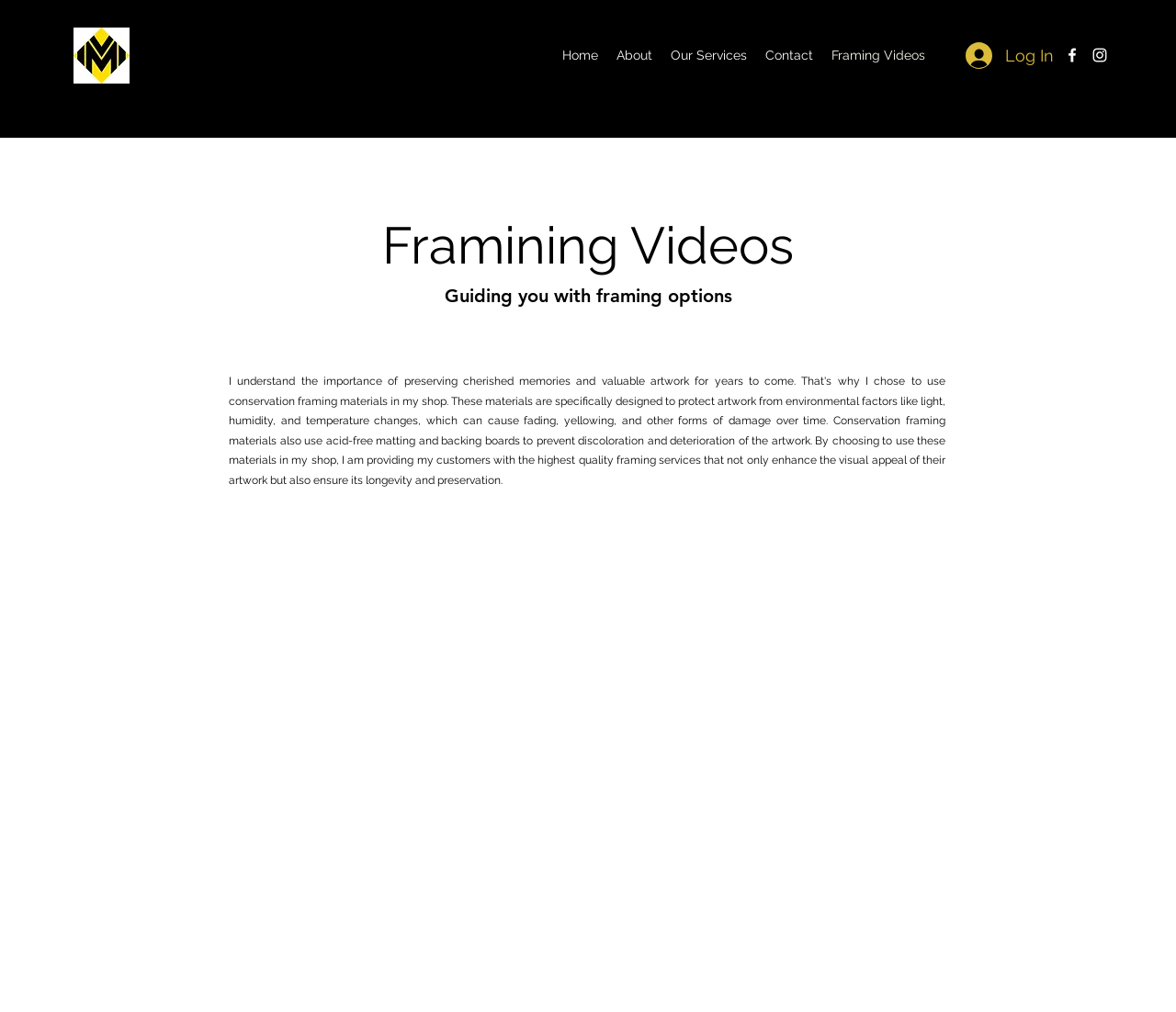Describe the webpage meticulously, covering all significant aspects.

The webpage is about "Framing Videos" and "Matted Memories". At the top left corner, there is an image link "Mcubed1.jpg". Below it, there is a navigation bar labeled "Site" that spans across the top of the page, containing five links: "Home", "About", "Our Services", "Contact", and "Framing Videos". 

To the right of the navigation bar, there is a "Log In" button with a small image beside it. Next to the button, there is a social media bar with links to "facebook" and "instagram", each accompanied by a small icon.

The main content of the page starts with a heading "Framing Videos" in the middle of the page. Below the heading, there is a paragraph of text that reads "Guiding you with framing options".